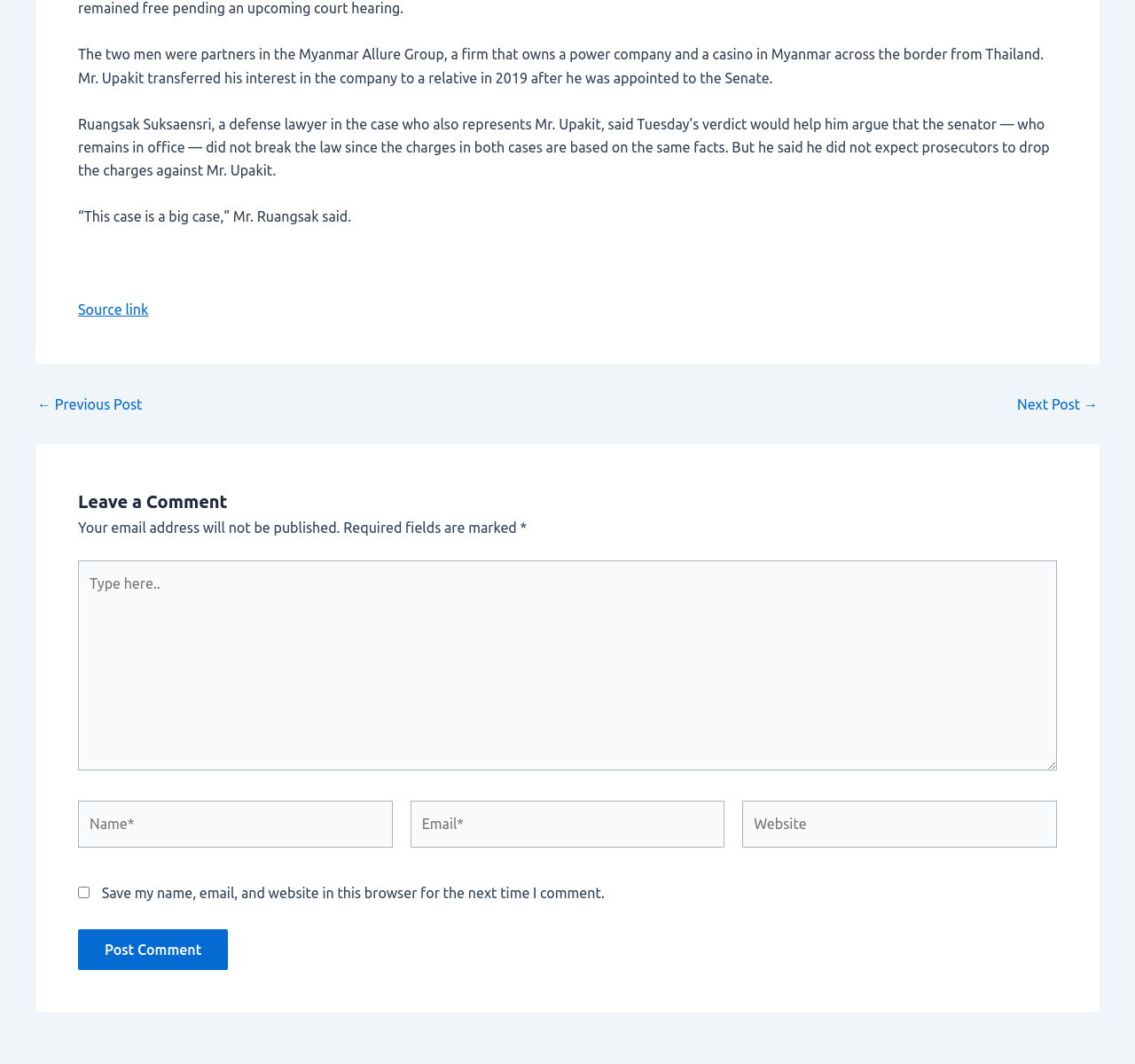Using the element description: "Source link", determine the bounding box coordinates. The coordinates should be in the format [left, top, right, bottom], with values between 0 and 1.

[0.069, 0.283, 0.131, 0.298]